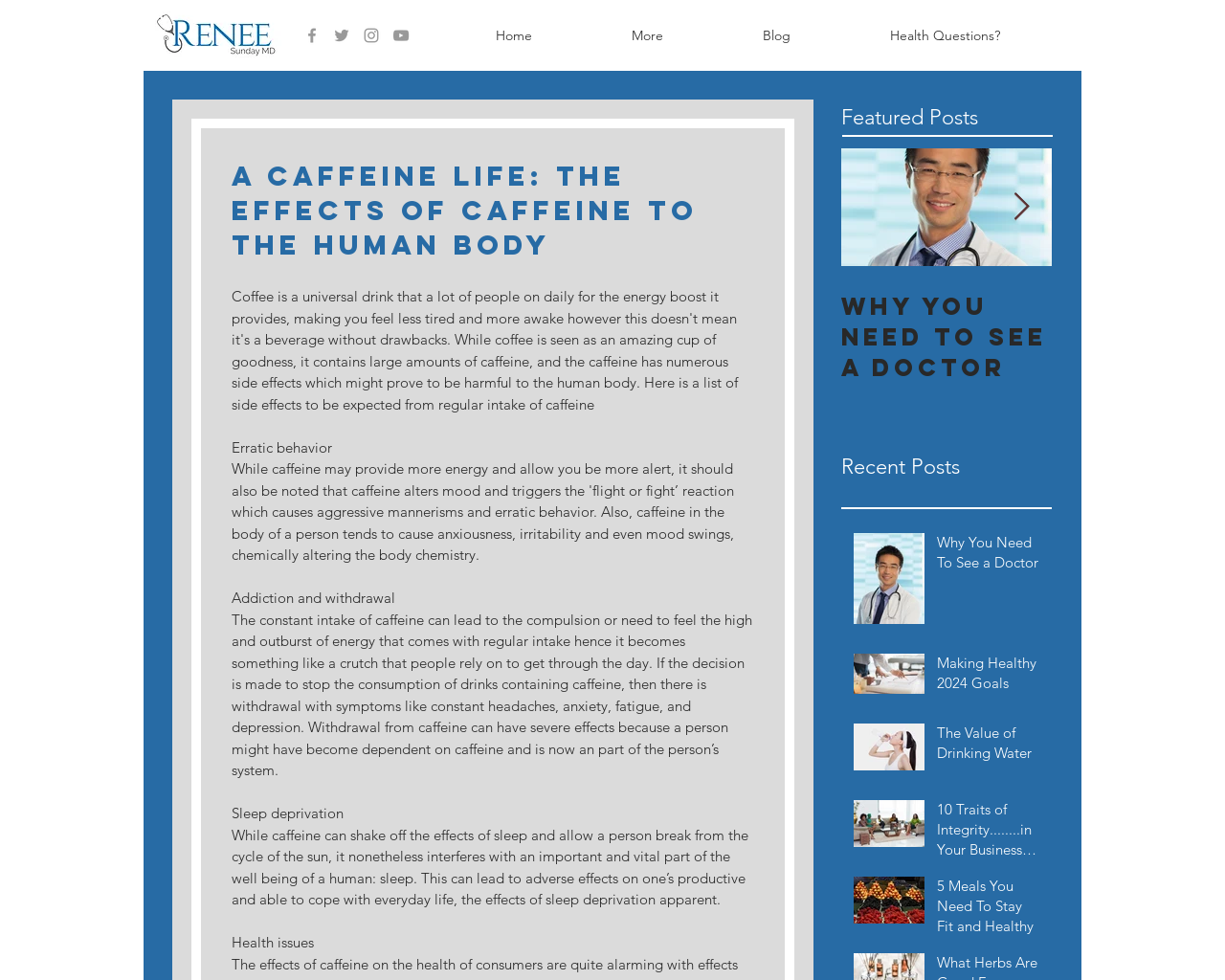Explain the webpage's design and content in an elaborate manner.

This webpage is about the effects of caffeine on the human body, with a focus on health issues. At the top, there is a social bar with four grey icons representing Facebook, Twitter, Instagram, and YouTube. Below the social bar, there is a navigation menu with links to "Home", "More", "Blog", and "Health Questions?".

The main content of the webpage is divided into two sections. The first section has a heading "A Caffeine Life: the effects of caffeine to the human body" and discusses the negative effects of caffeine, including erratic behavior, addiction and withdrawal, sleep deprivation, and health issues. The text is organized into paragraphs with headings and provides detailed information on each topic.

The second section has a heading "Featured Posts" and displays a list of four articles with images and summaries. The articles are titled "Why You Need To See a Doctor", "Making Healthy 2024 Goals", "The Value of Drinking Water", and "10 Traits of Integrity........in Your Business and Life". Each article has a link to read more. There is also a "Next Item" button at the bottom of the list.

Below the featured posts, there is another section with a heading "Recent Posts" that lists the same four articles as the featured posts section, but with slightly different layouts and images.